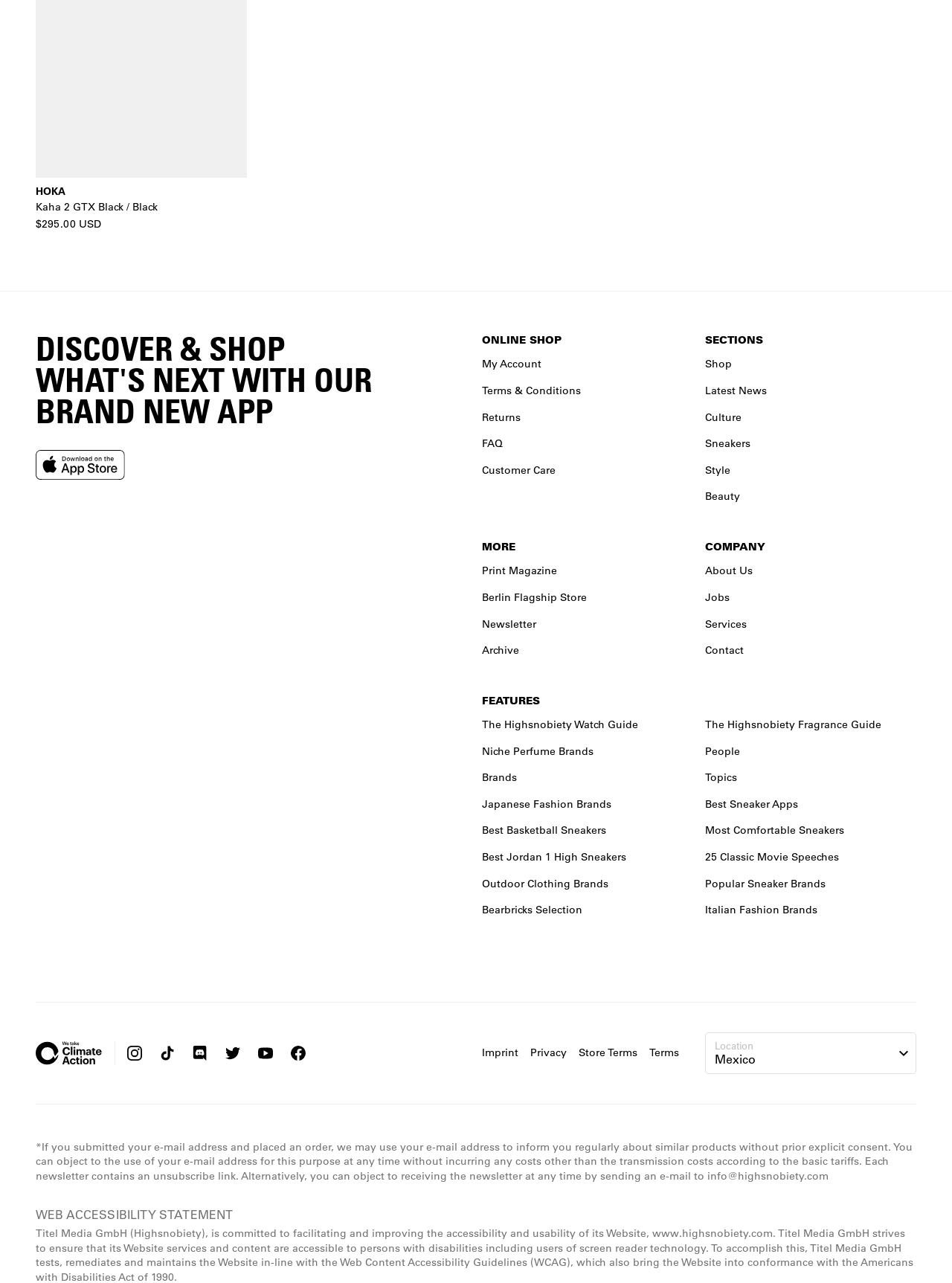From the element description Best Jordan 1 High Sneakers, predict the bounding box coordinates of the UI element. The coordinates must be specified in the format (top-left x, top-left y, bottom-right x, bottom-right y) and should be within the 0 to 1 range.

[0.506, 0.642, 0.637, 0.653]